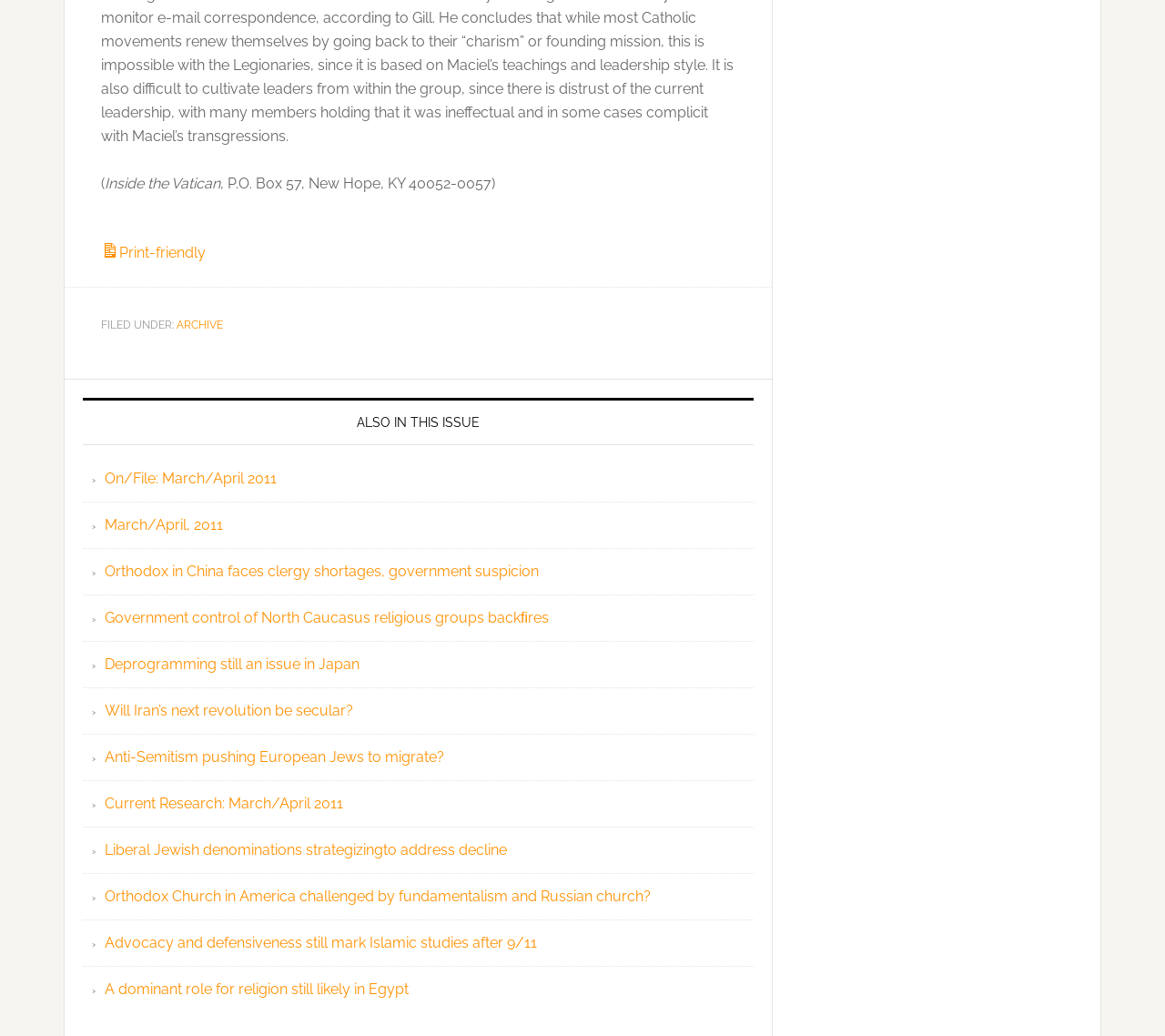Provide the bounding box coordinates of the area you need to click to execute the following instruction: "Print the page".

[0.087, 0.236, 0.177, 0.252]